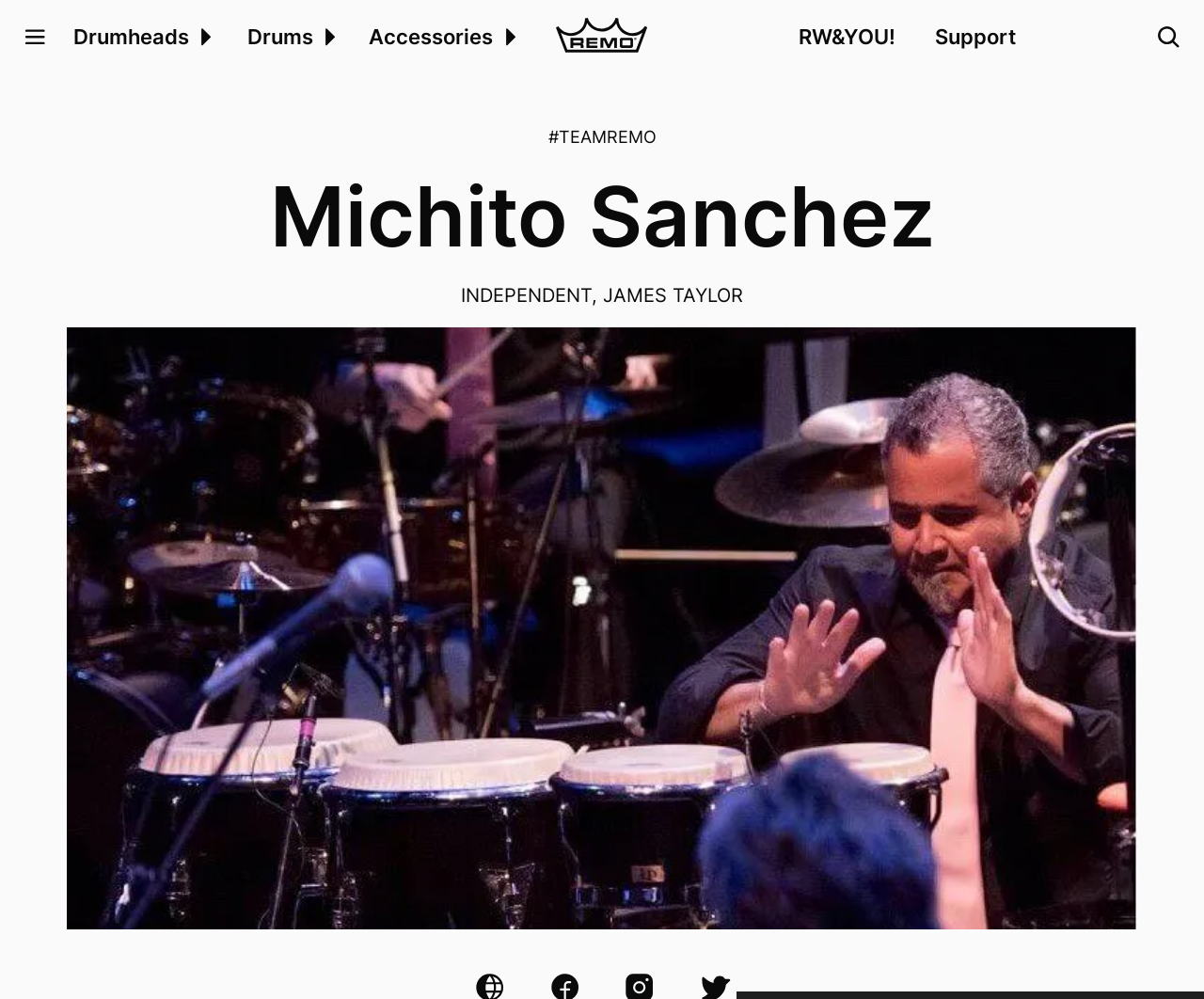Please find and report the bounding box coordinates of the element to click in order to perform the following action: "View Michito Sanchez's profile". The coordinates should be expressed as four float numbers between 0 and 1, in the format [left, top, right, bottom].

[0.055, 0.327, 0.945, 0.93]